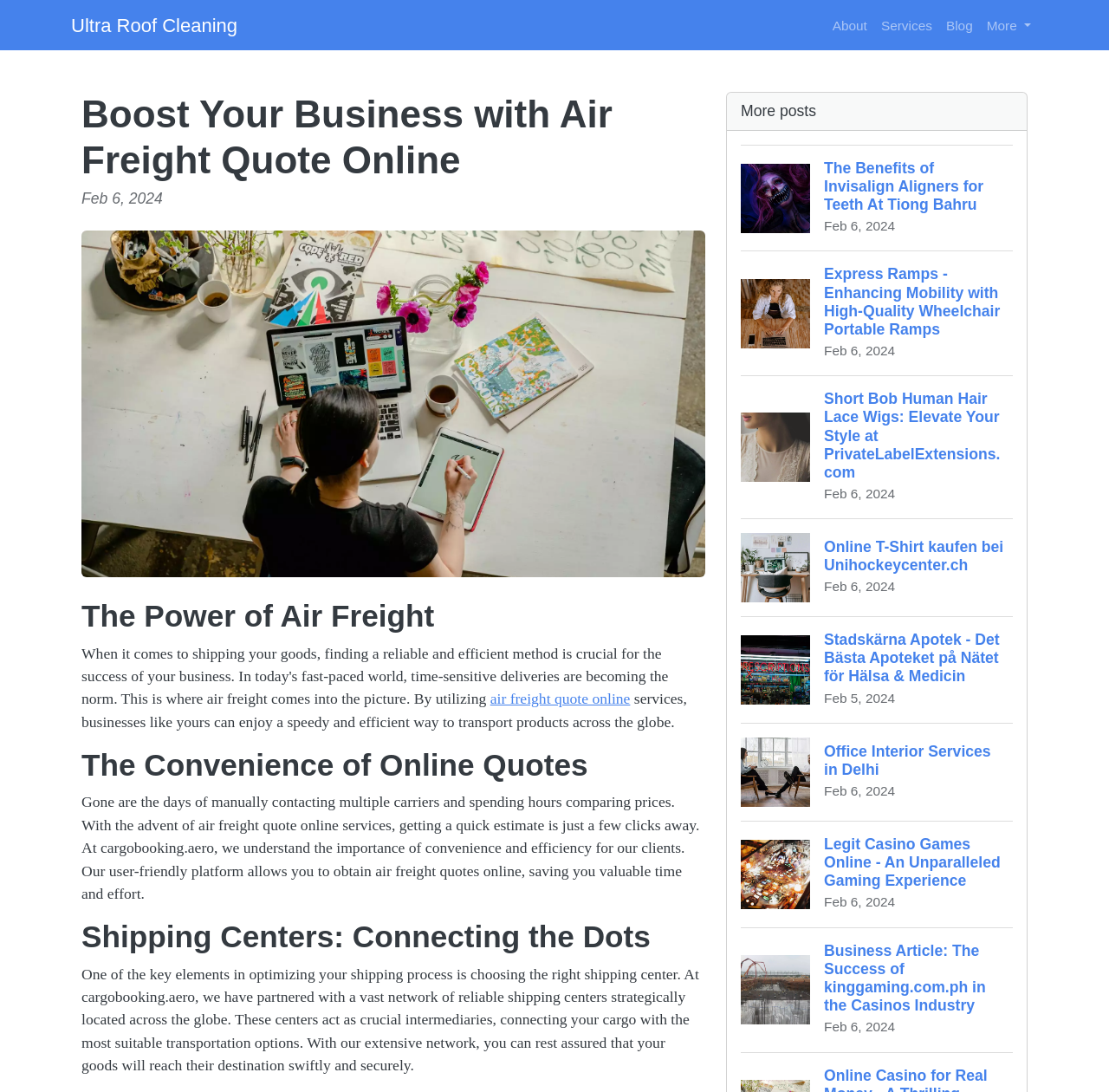What is the main topic of this webpage?
Provide a concise answer using a single word or phrase based on the image.

Air freight quote online